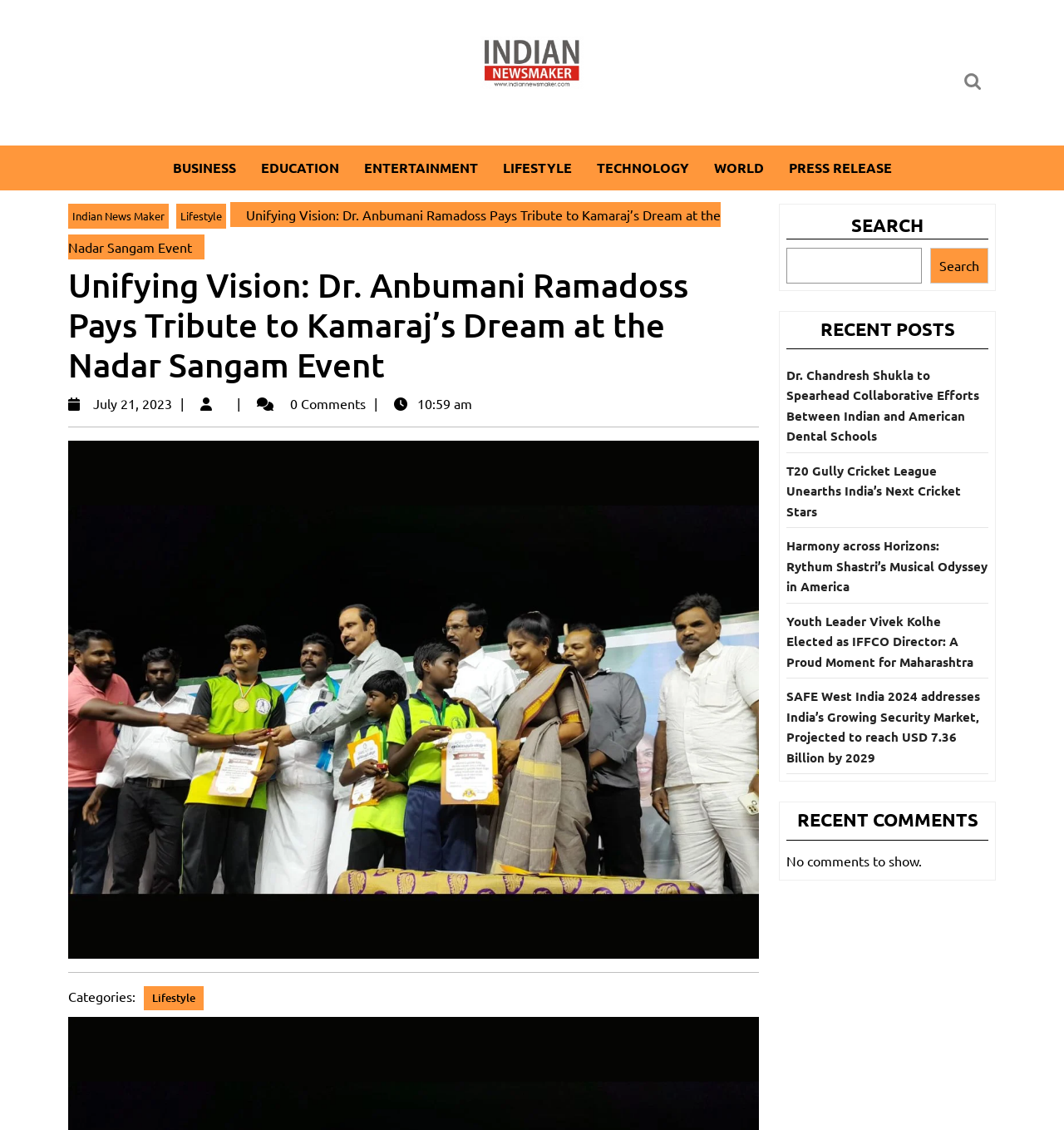Give a full account of the webpage's elements and their arrangement.

The webpage is a news article page from Indian News Maker, with a focus on the article "Unifying Vision: Dr. Anbumani Ramadoss Pays Tribute to Kamaraj’s Dream at the Nadar Sangam Event". 

At the top, there is a navigation menu with 8 categories: BUSINESS, EDUCATION, ENTERTAINMENT, LIFESTYLE, TECHNOLOGY, WORLD, PRESS RELEASE, and a link to the Indian News Maker homepage. 

Below the navigation menu, there is a search bar with a "Search" button. 

The main article is displayed prominently, with a heading that reads "Unifying Vision: Dr. Anbumani Ramadoss Pays Tribute to Kamaraj’s Dream at the Nadar Sangam Event". The article has a timestamp of "July 21, 2023, 10:59 am" and has 0 comments. 

To the right of the article, there are three sections: a search bar, a "RECENT POSTS" section with 5 links to other news articles, and a "RECENT COMMENTS" section that currently shows no comments. 

At the bottom of the page, there is a horizontal separator line.